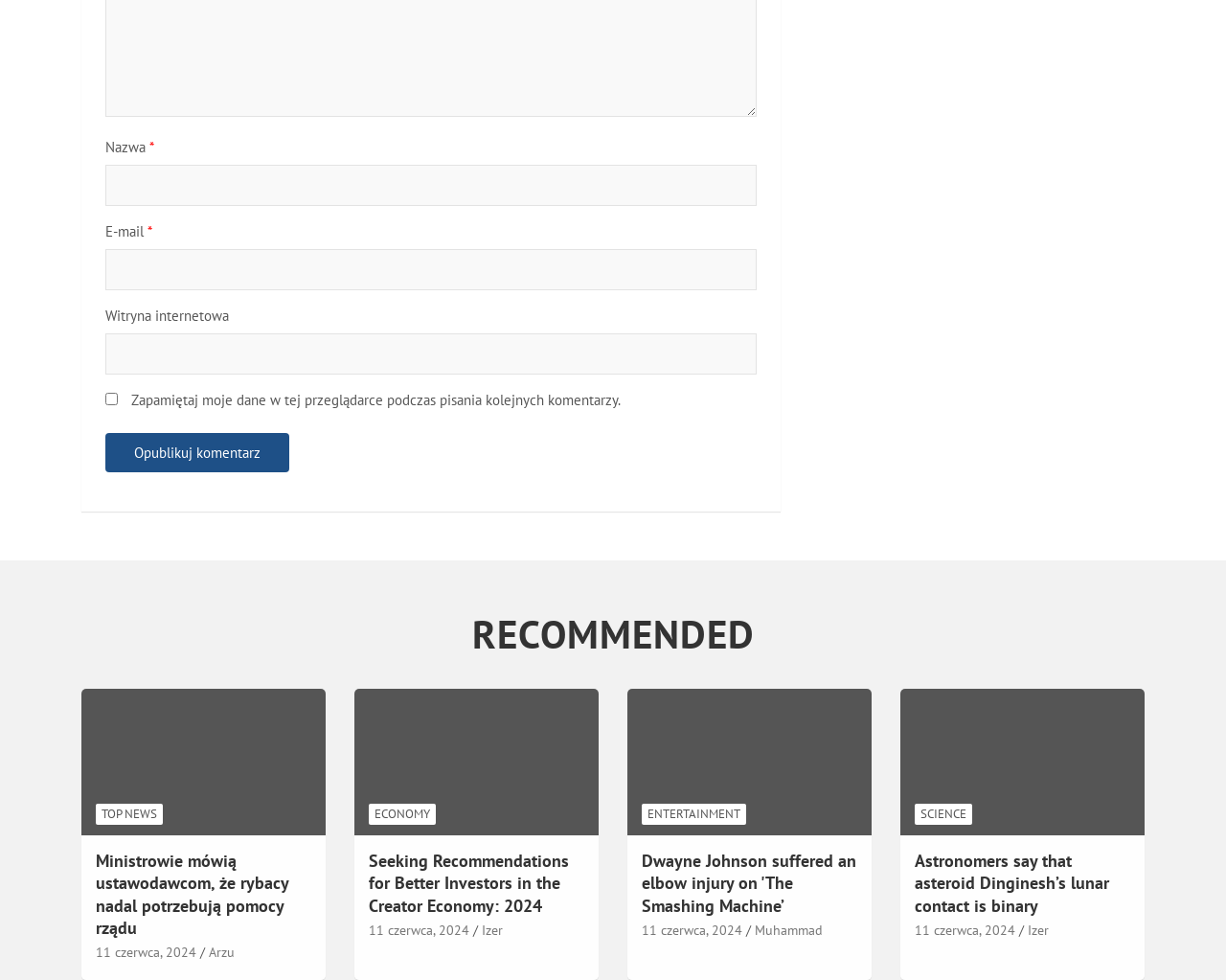Identify the bounding box for the described UI element. Provide the coordinates in (top-left x, top-left y, bottom-right x, bottom-right y) format with values ranging from 0 to 1: science

[0.746, 0.82, 0.793, 0.842]